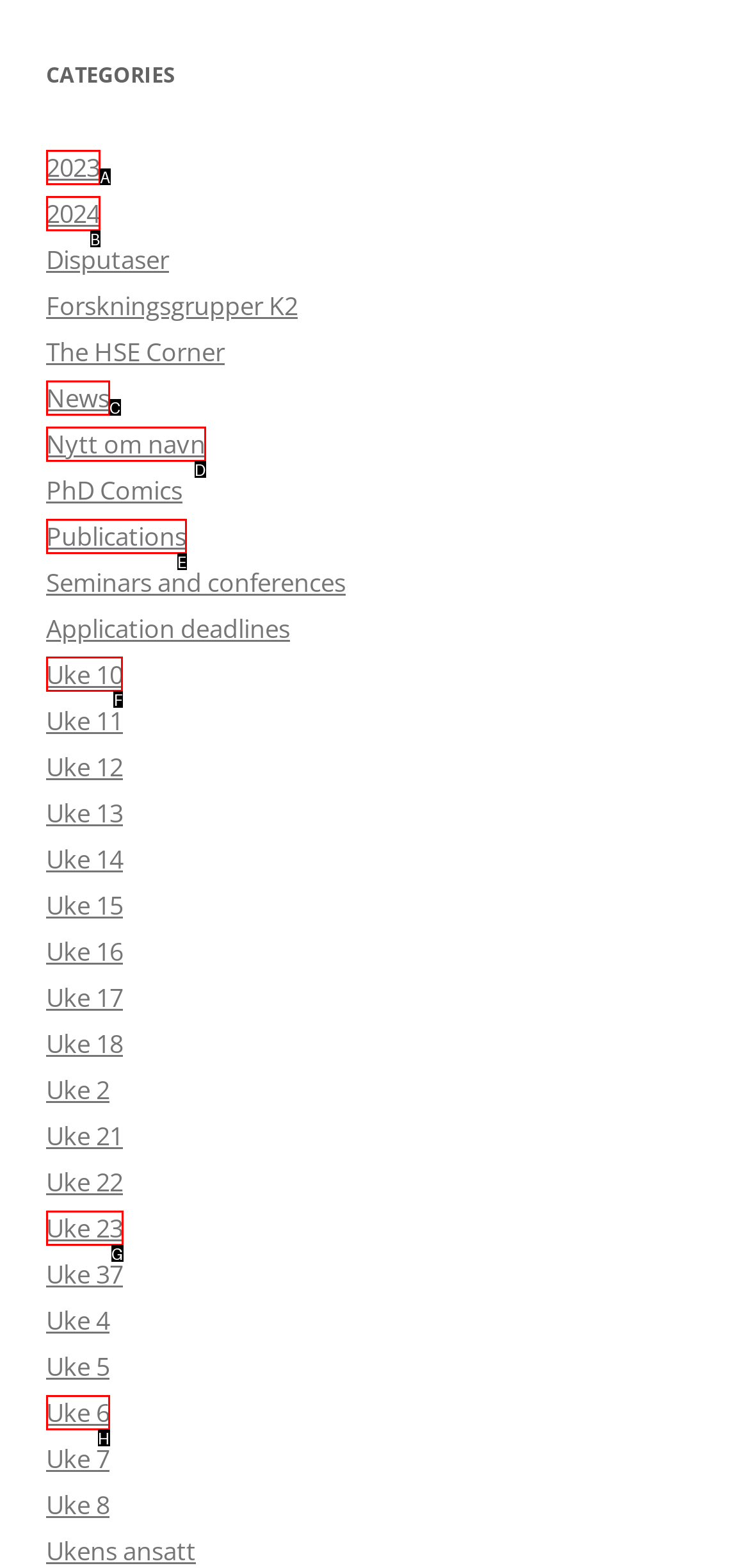Given the task: Check Uke 10, indicate which boxed UI element should be clicked. Provide your answer using the letter associated with the correct choice.

F